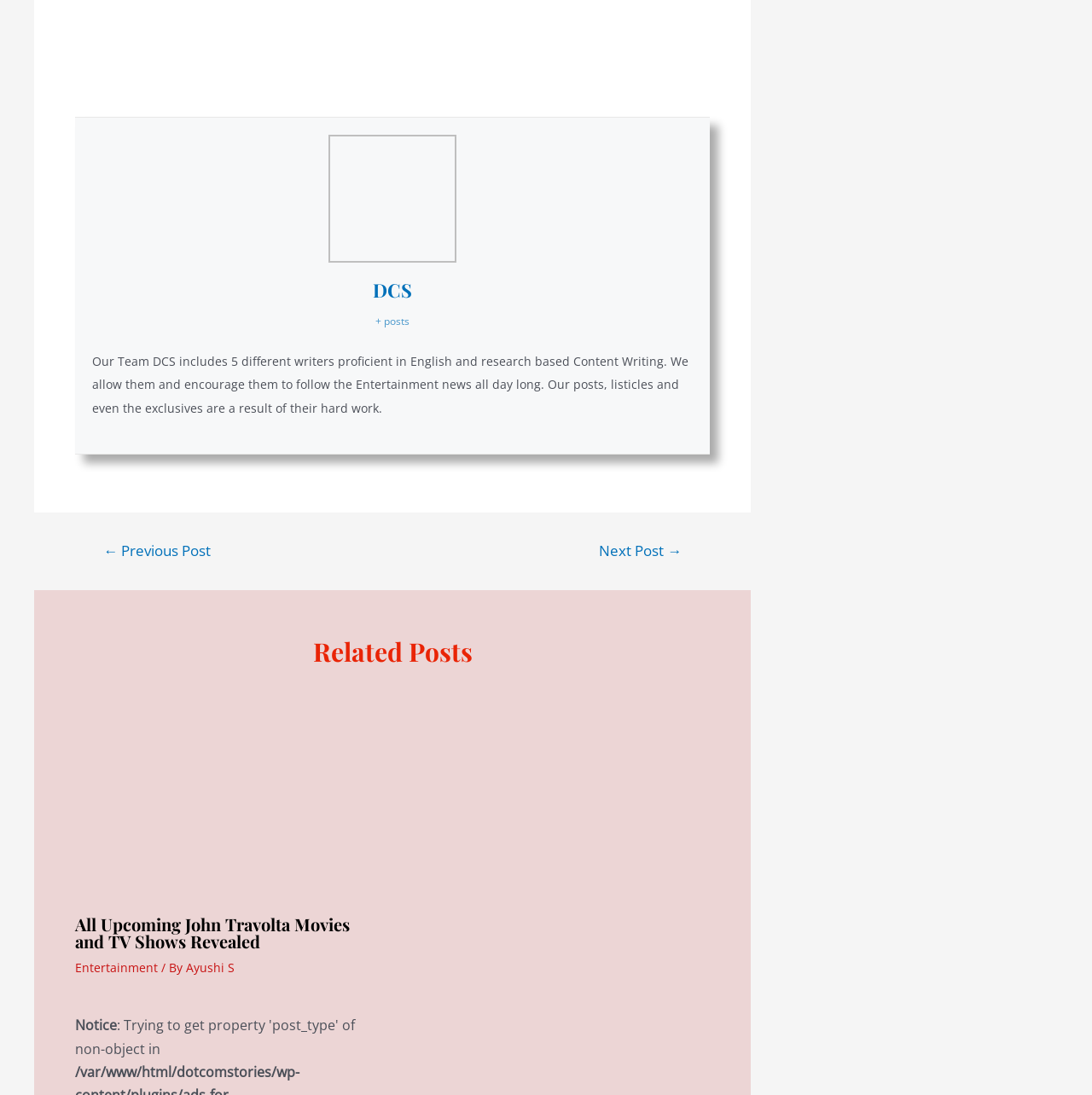Using the given element description, provide the bounding box coordinates (top-left x, top-left y, bottom-right x, bottom-right y) for the corresponding UI element in the screenshot: Next Post →

[0.528, 0.496, 0.644, 0.509]